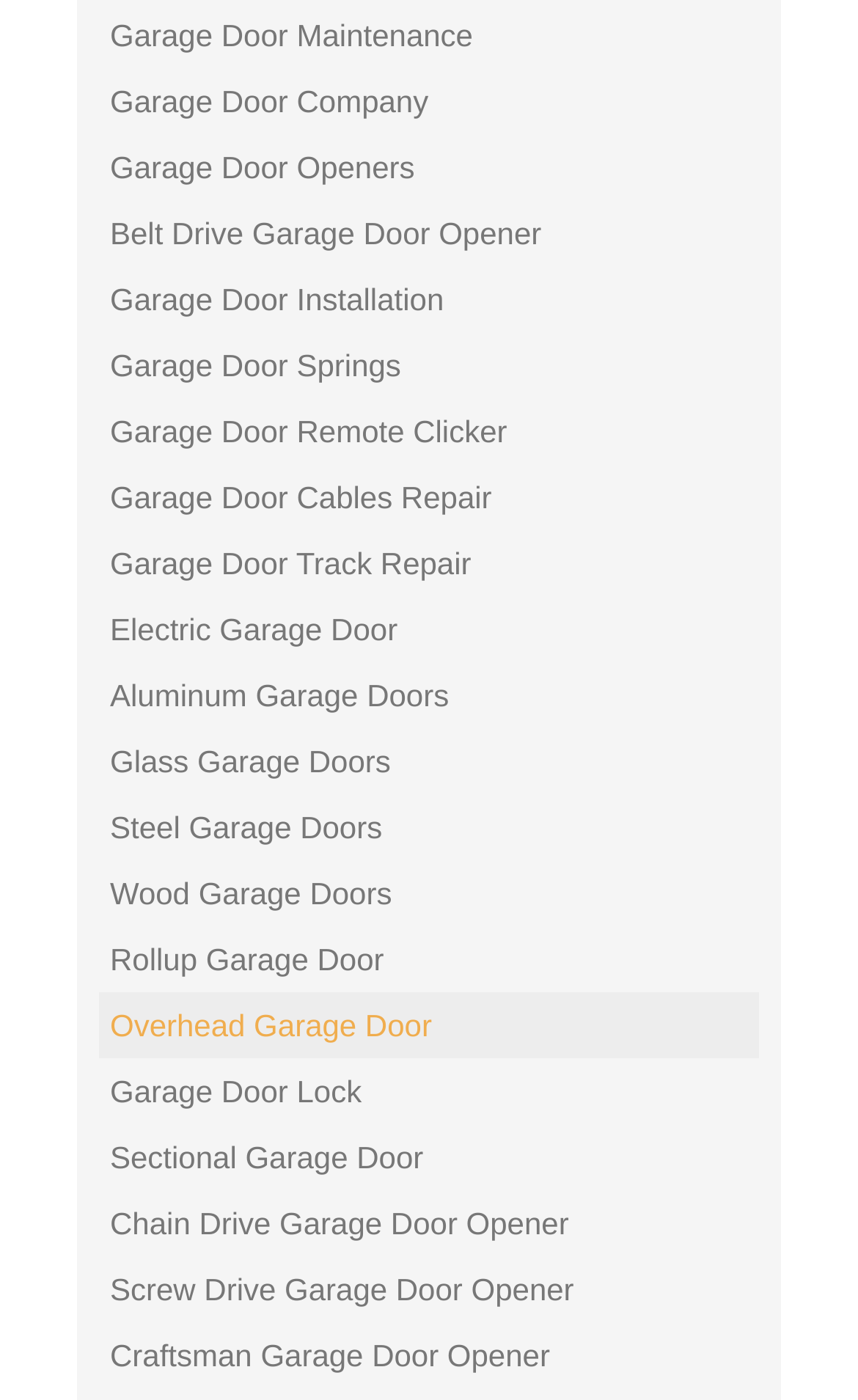What is the last type of garage door listed?
Answer the question using a single word or phrase, according to the image.

Sectional